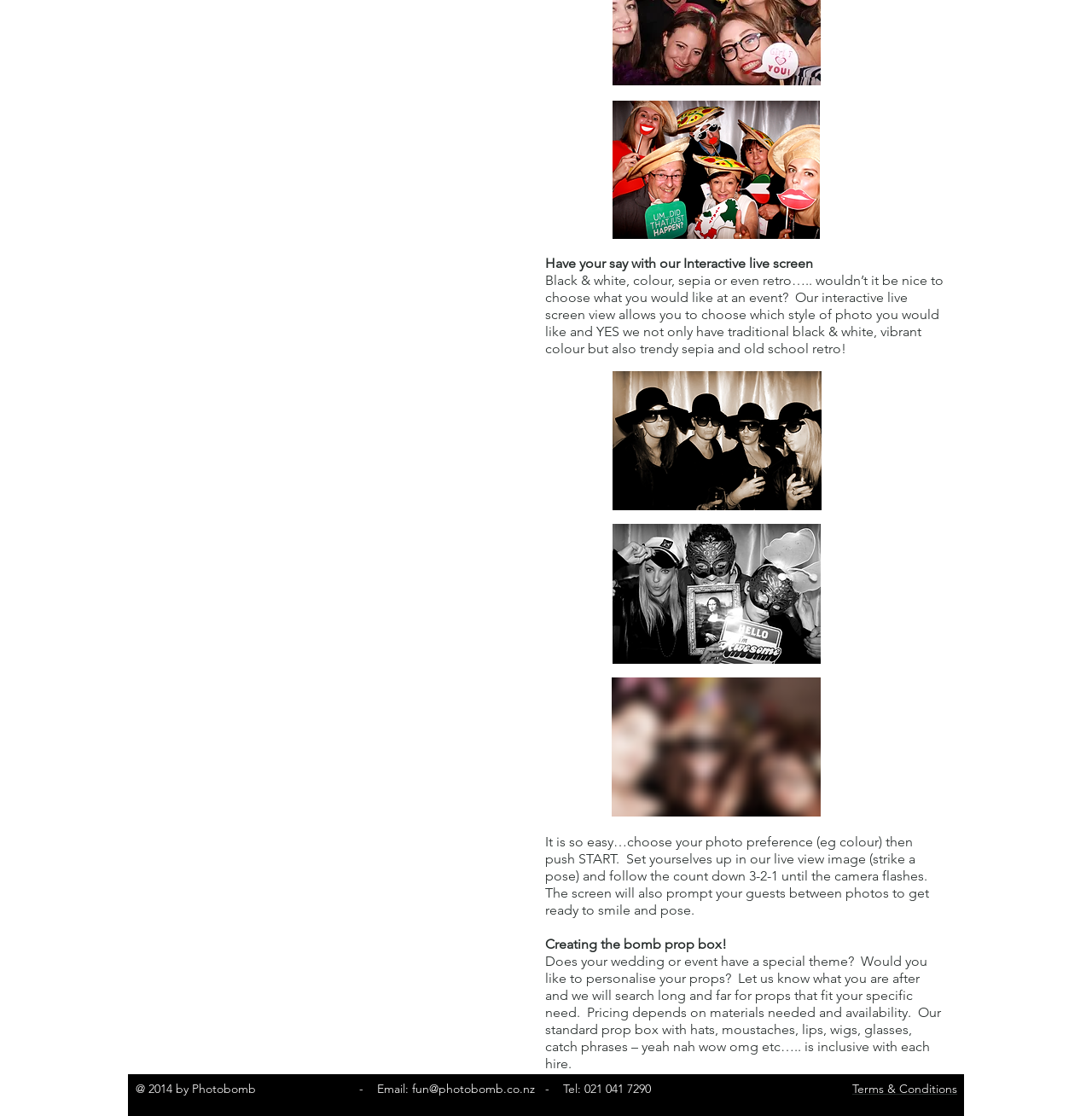Bounding box coordinates are specified in the format (top-left x, top-left y, bottom-right x, bottom-right y). All values are floating point numbers bounded between 0 and 1. Please provide the bounding box coordinate of the region this sentence describes: Pollution home page

None